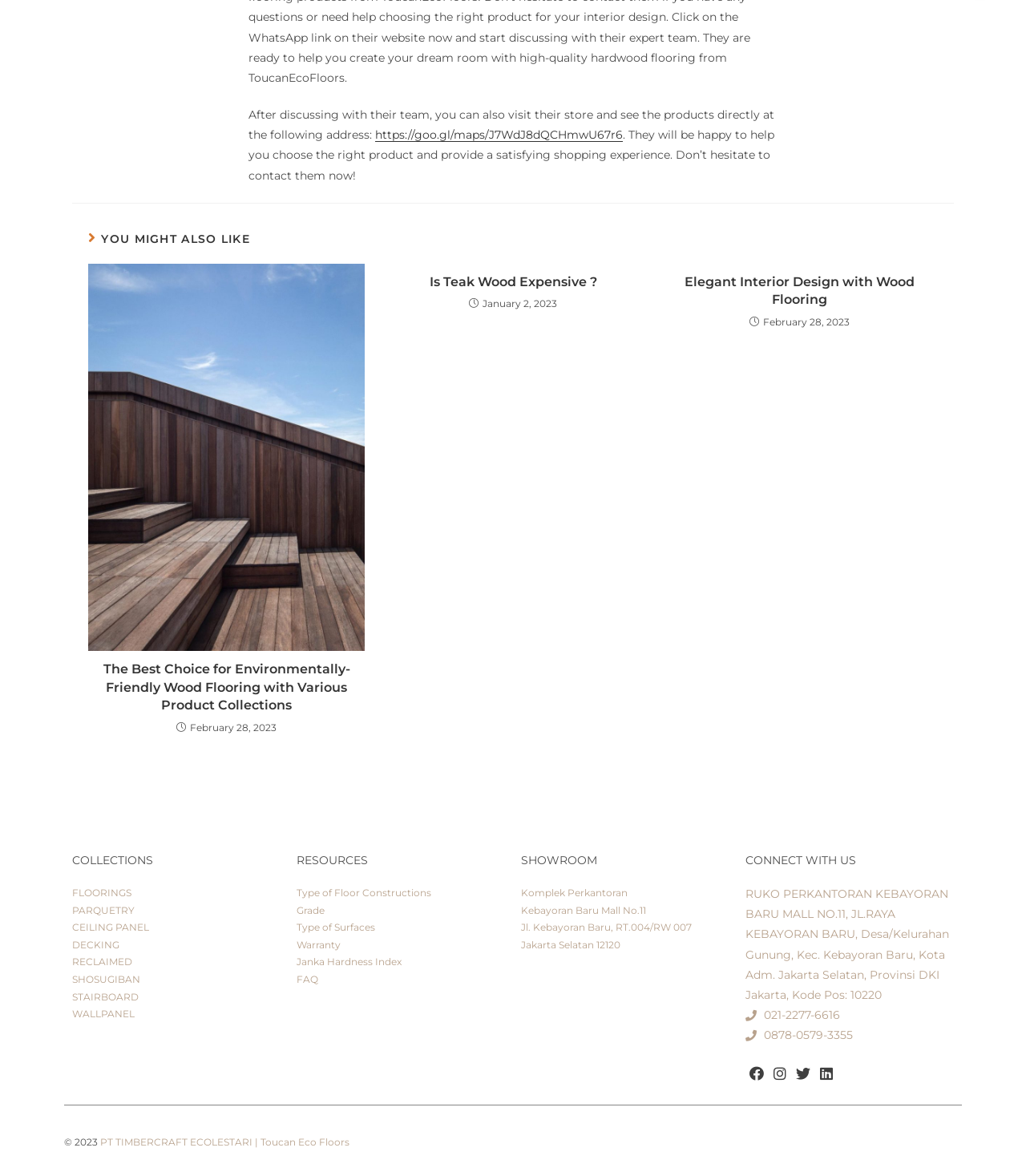What is the phone number of the company?
Please respond to the question with a detailed and informative answer.

The phone number of the company can be found in the 'CONNECT WITH US' section at the bottom of the webpage, which lists '021-2277-6616' as one of the contact numbers.